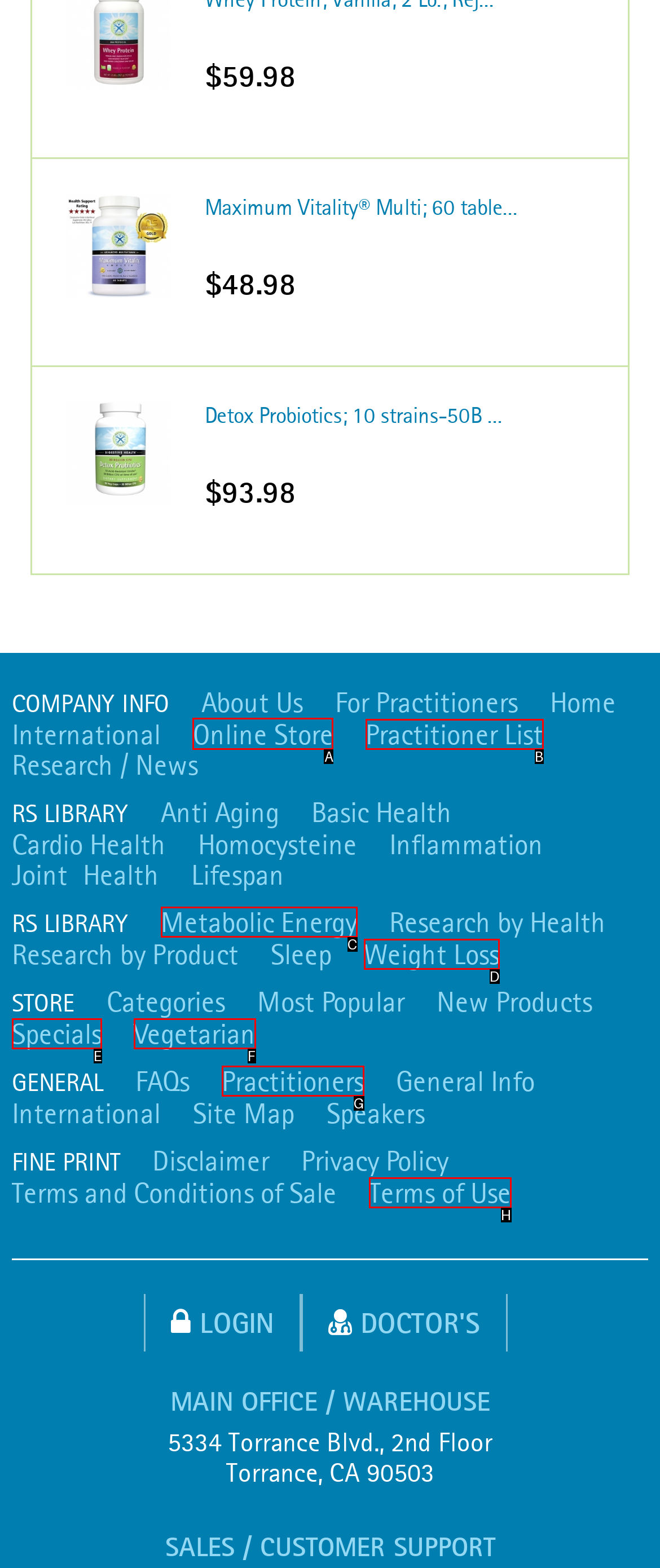Given the instruction: Go to the 'Online Store', which HTML element should you click on?
Answer with the letter that corresponds to the correct option from the choices available.

A